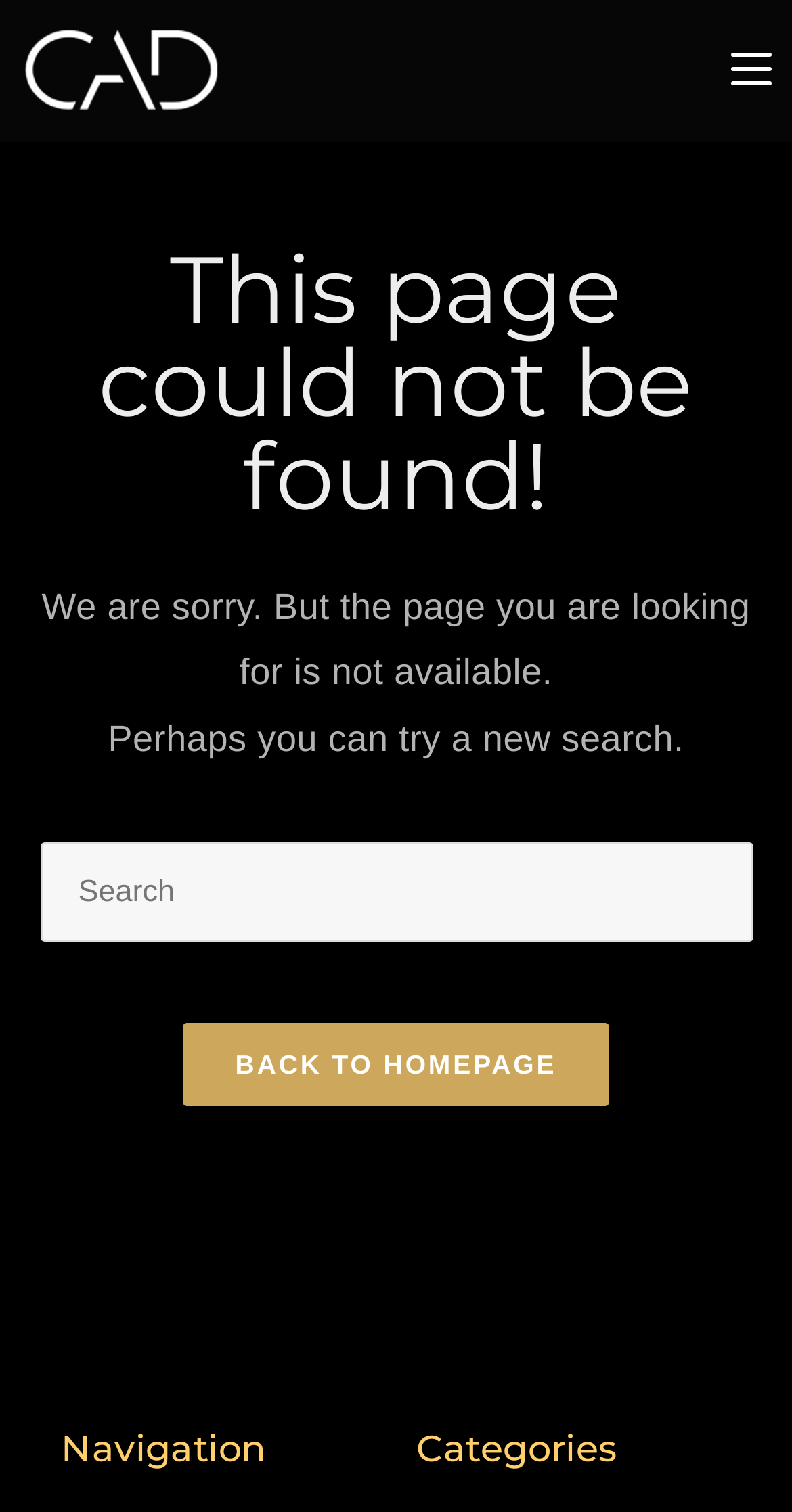Give a short answer using one word or phrase for the question:
How many sections are listed at the bottom of the webpage?

Two